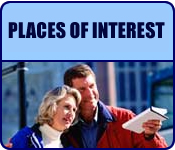What is the background setting of the image?
Please provide a comprehensive answer based on the details in the screenshot.

The background of the image suggests an urban setting, which emphasizes the couple's interest in exploring the local area and its attractions.